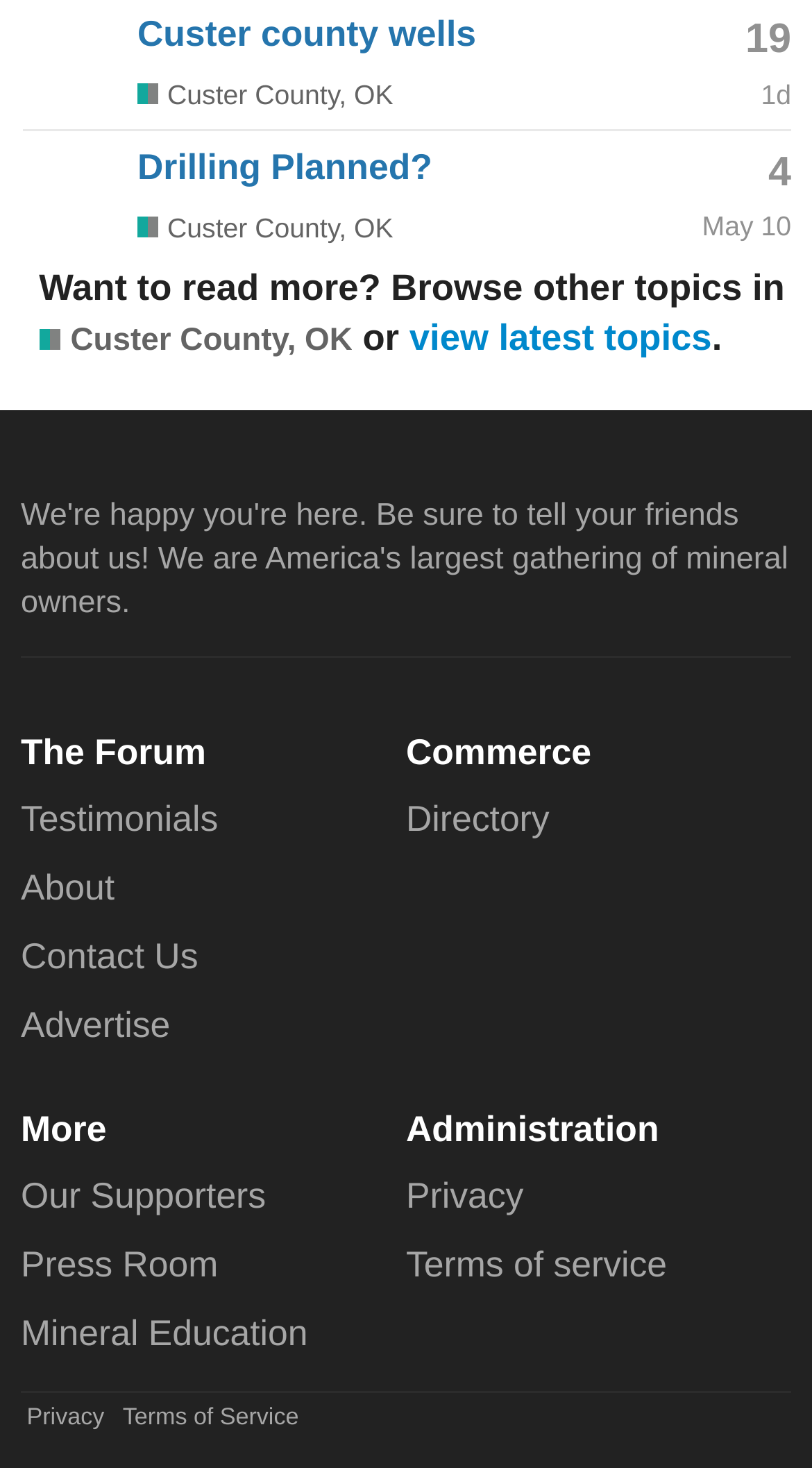How many sections are there in the webpage?
Please provide an in-depth and detailed response to the question.

There are three main sections in the webpage: 'The Forum', 'Commerce', and 'More', each with its own set of links and topics.